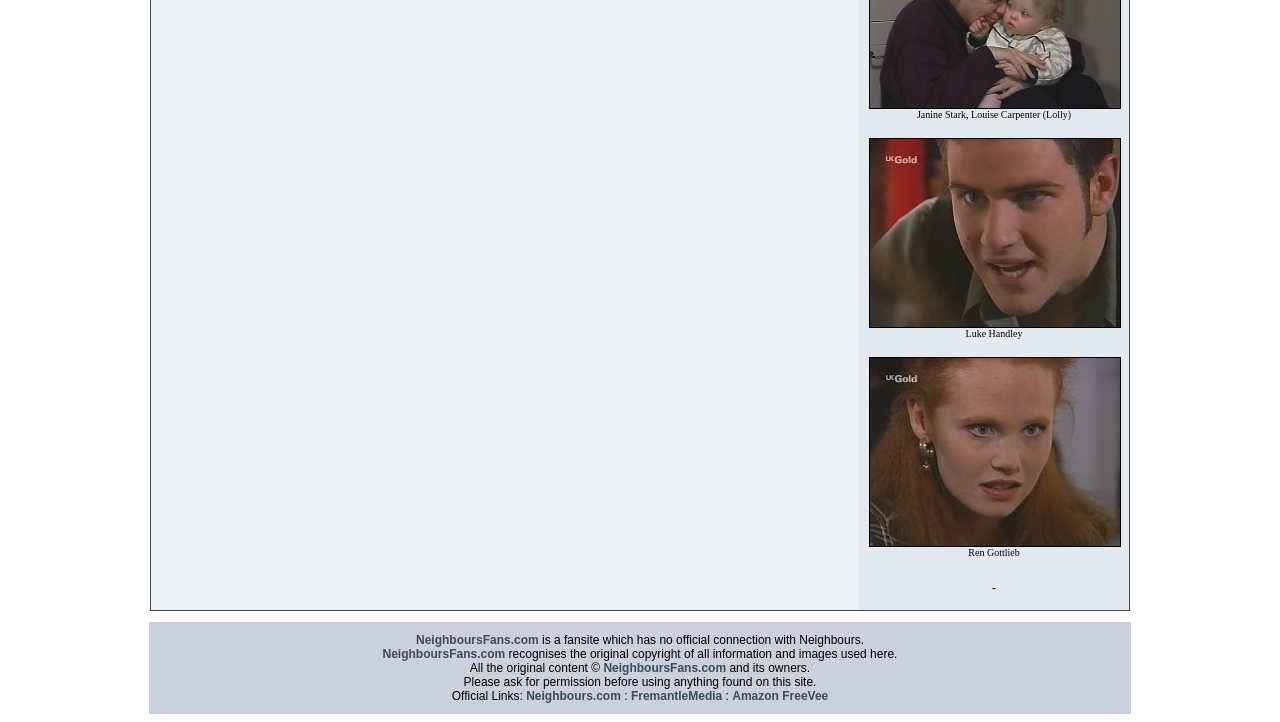Based on the element description NeighboursFans.com, identify the bounding box of the UI element in the given webpage screenshot. The coordinates should be in the format (top-left x, top-left y, bottom-right x, bottom-right y) and must be between 0 and 1.

[0.325, 0.877, 0.421, 0.897]